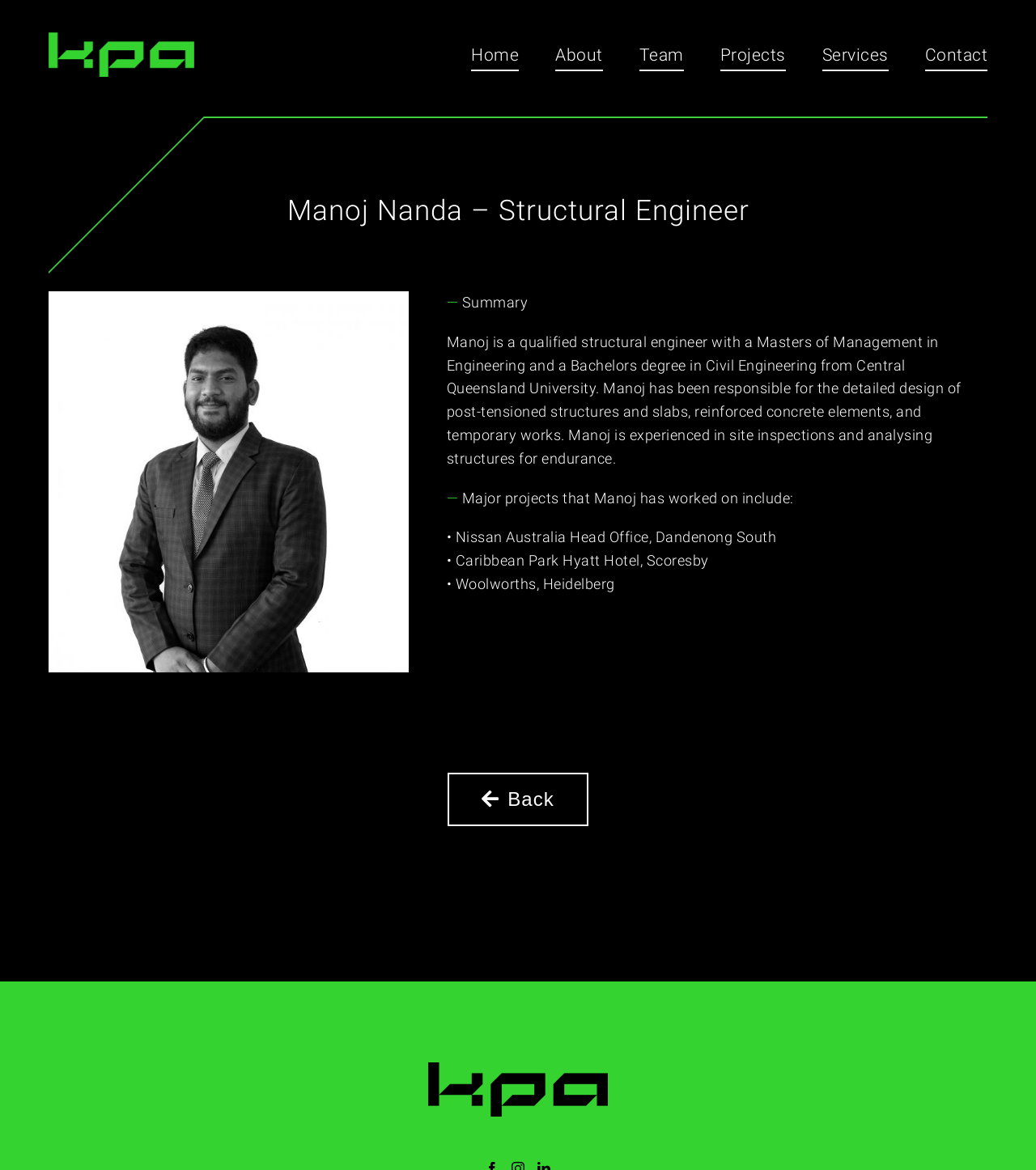Given the element description alt="KPA Logo", specify the bounding box coordinates of the corresponding UI element in the format (top-left x, top-left y, bottom-right x, bottom-right y). All values must be between 0 and 1.

[0.047, 0.028, 0.188, 0.066]